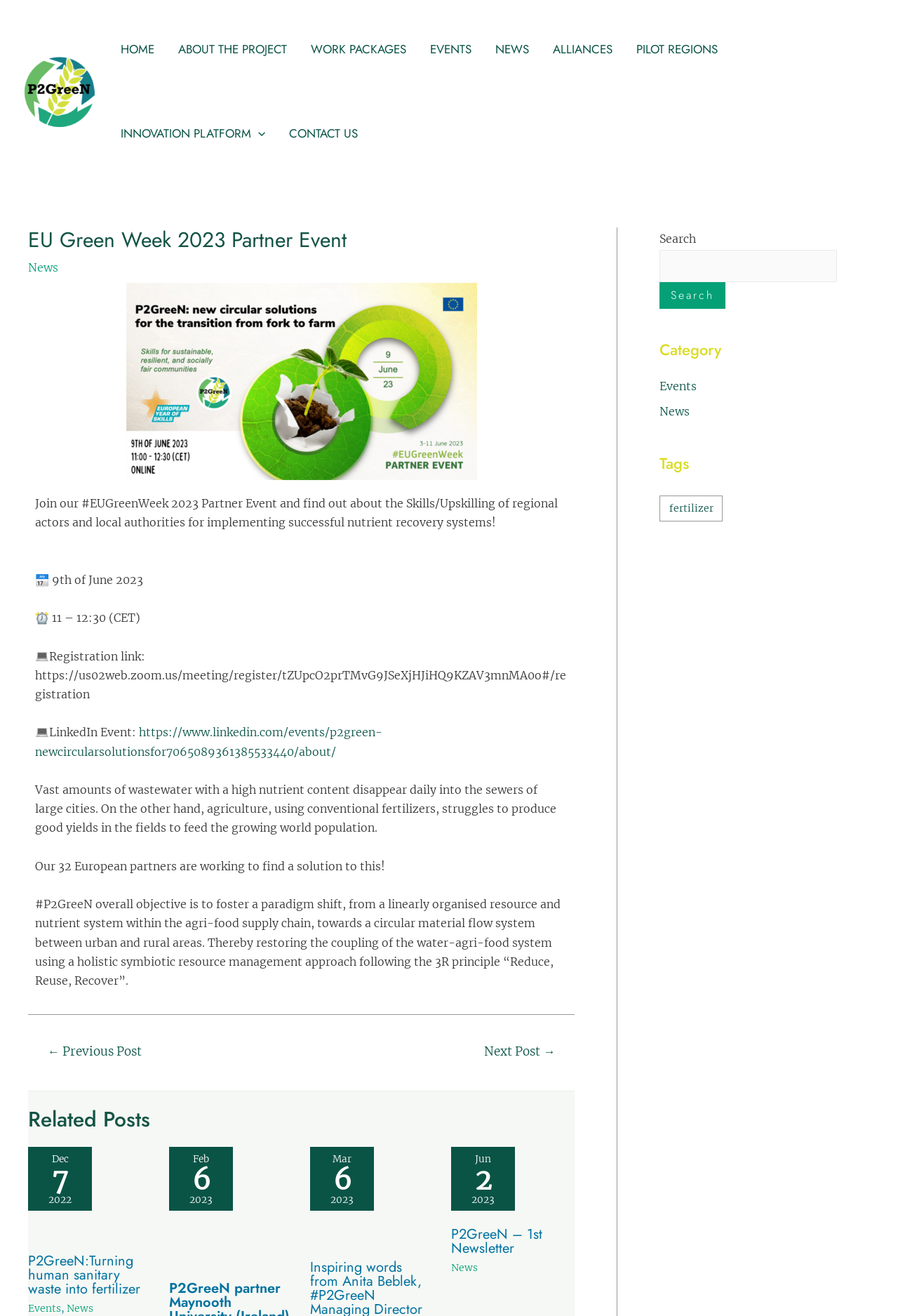Determine the bounding box coordinates of the region I should click to achieve the following instruction: "Register for the event". Ensure the bounding box coordinates are four float numbers between 0 and 1, i.e., [left, top, right, bottom].

[0.039, 0.493, 0.63, 0.533]